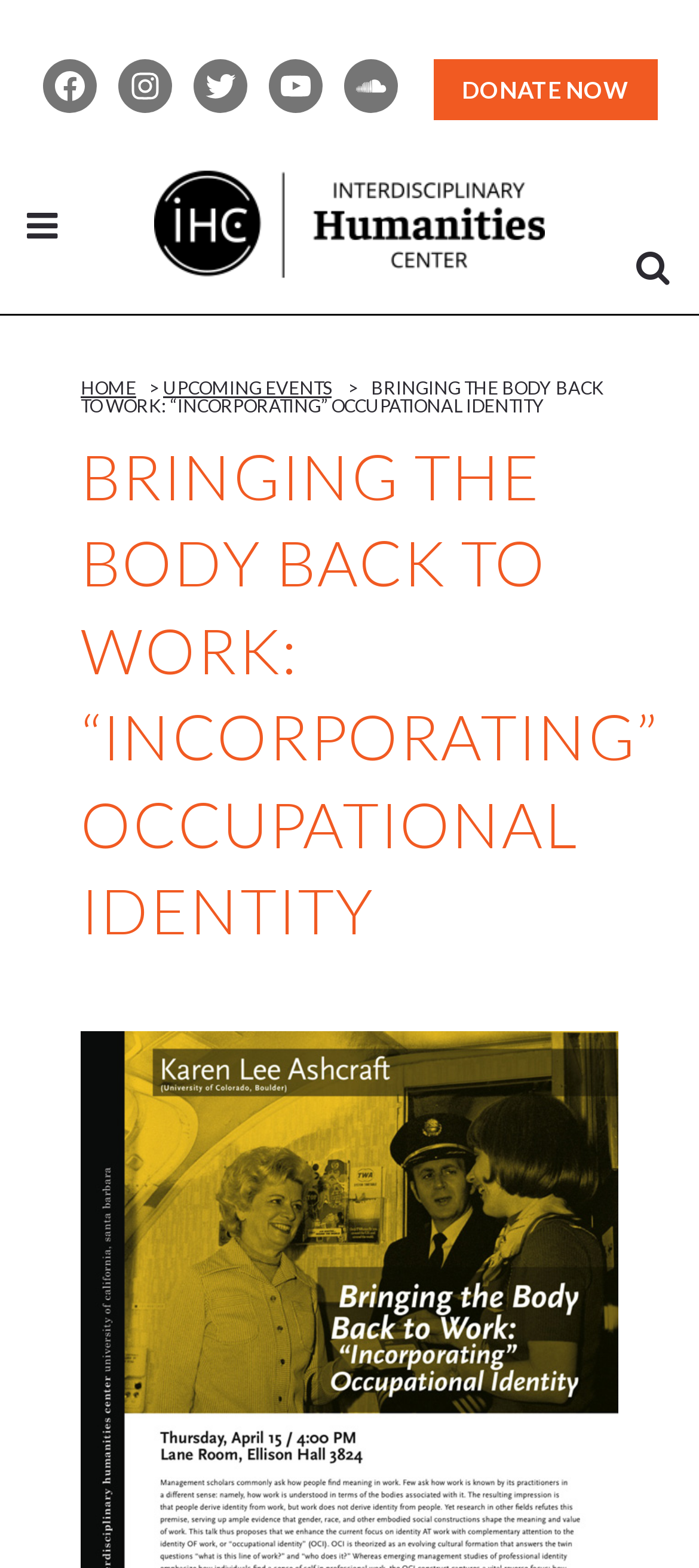Determine the bounding box for the UI element that matches this description: "New UKIRT Website!".

None